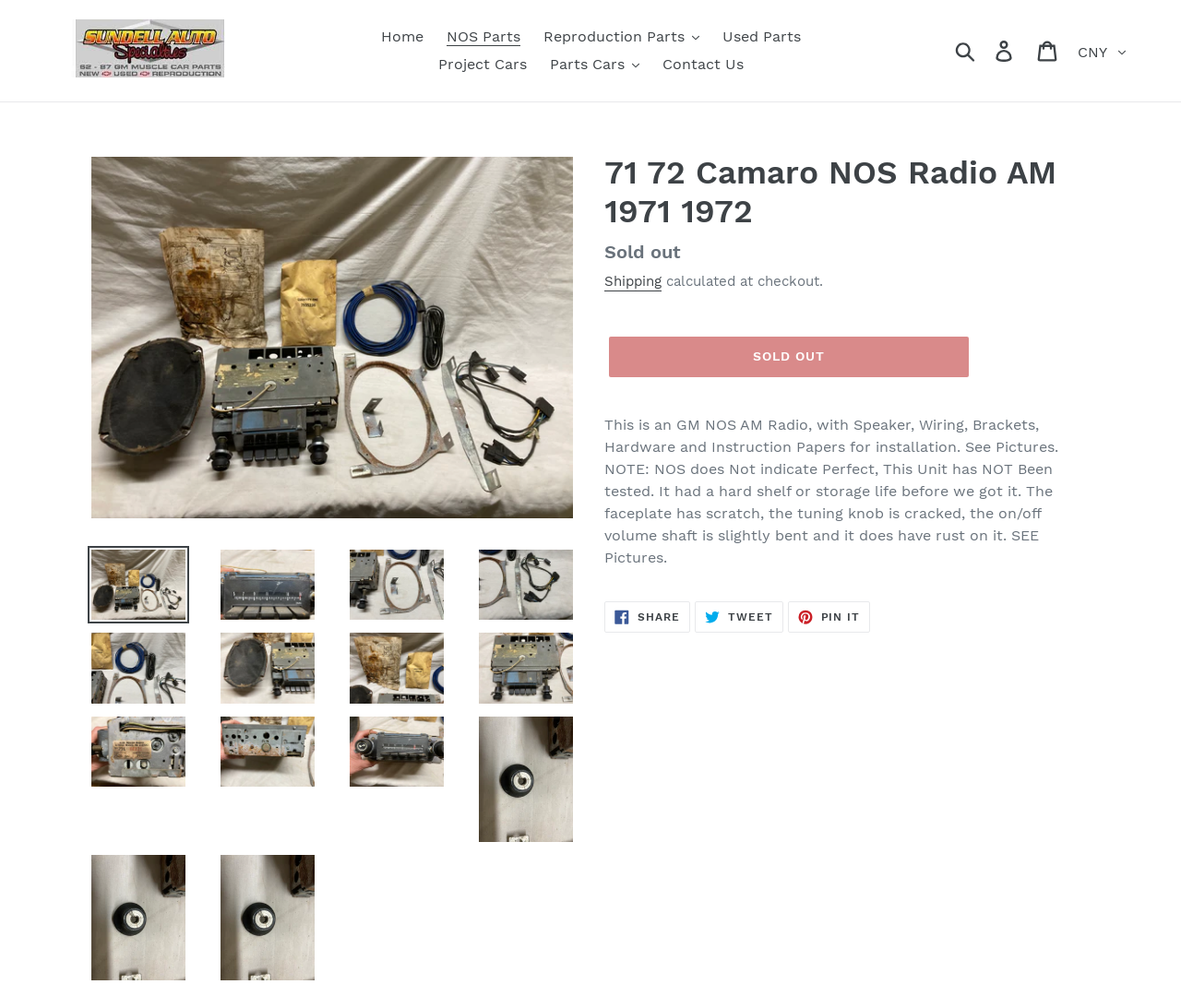Please identify the bounding box coordinates of the area that needs to be clicked to follow this instruction: "Contact us".

None